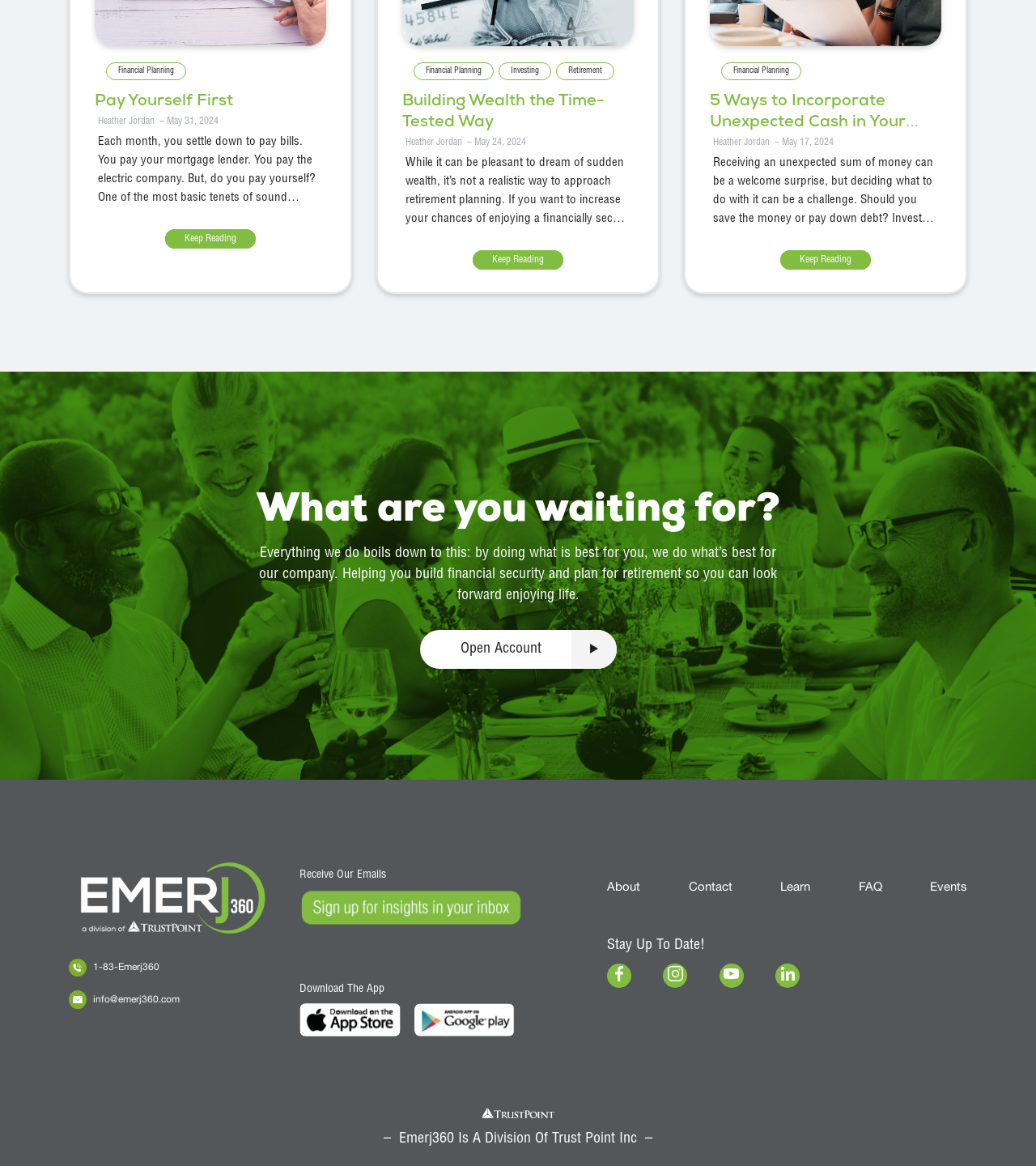What is the topic of the third article?
Refer to the image and give a detailed response to the question.

I found the topic of the third article by reading the link text '5 Ways to Incorporate Unexpected Cash in Your Financial Plan' which is located below the author's name and date.